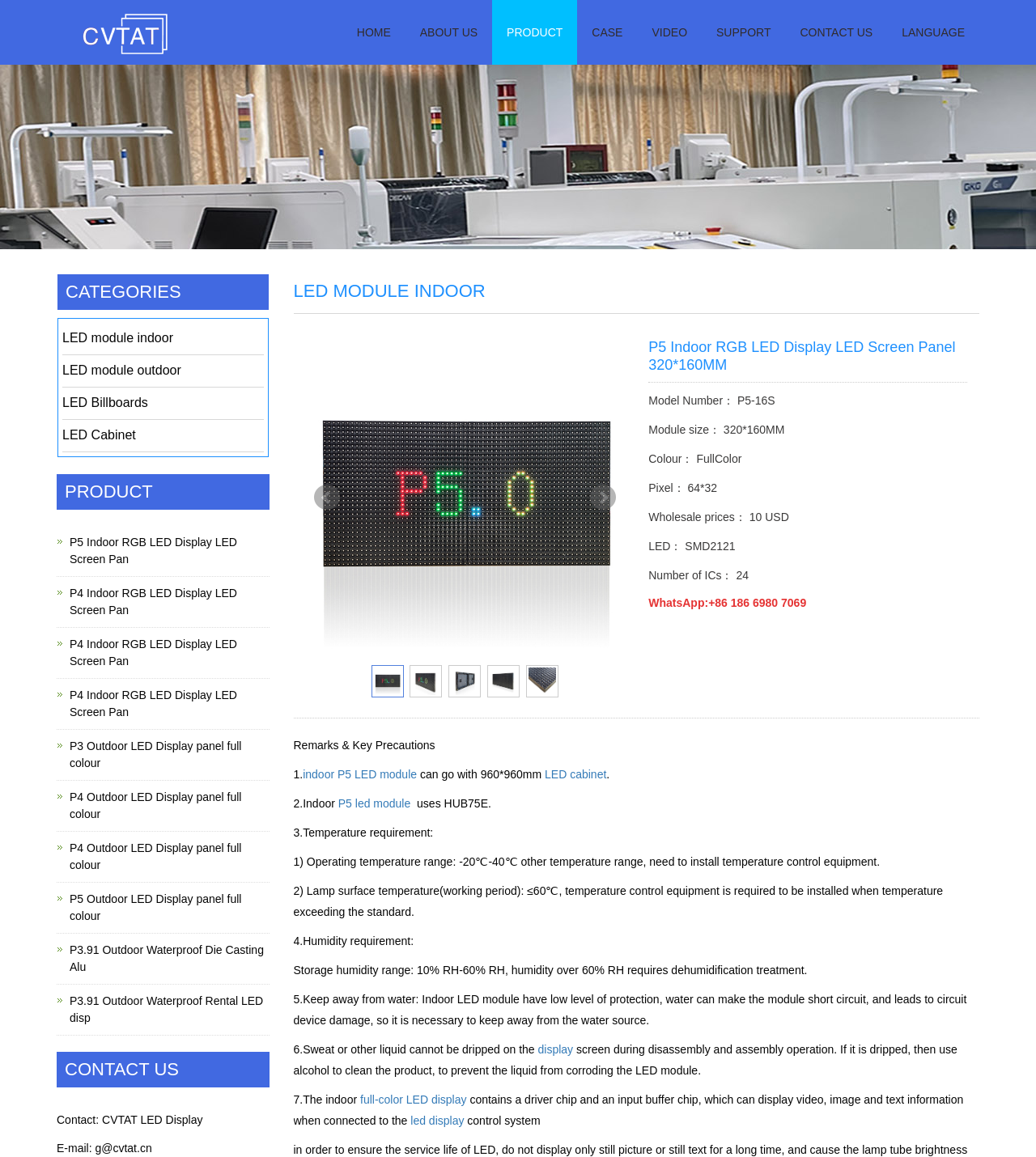Determine the bounding box coordinates of the region that needs to be clicked to achieve the task: "Navigate to the PRODUCT page".

[0.475, 0.0, 0.557, 0.056]